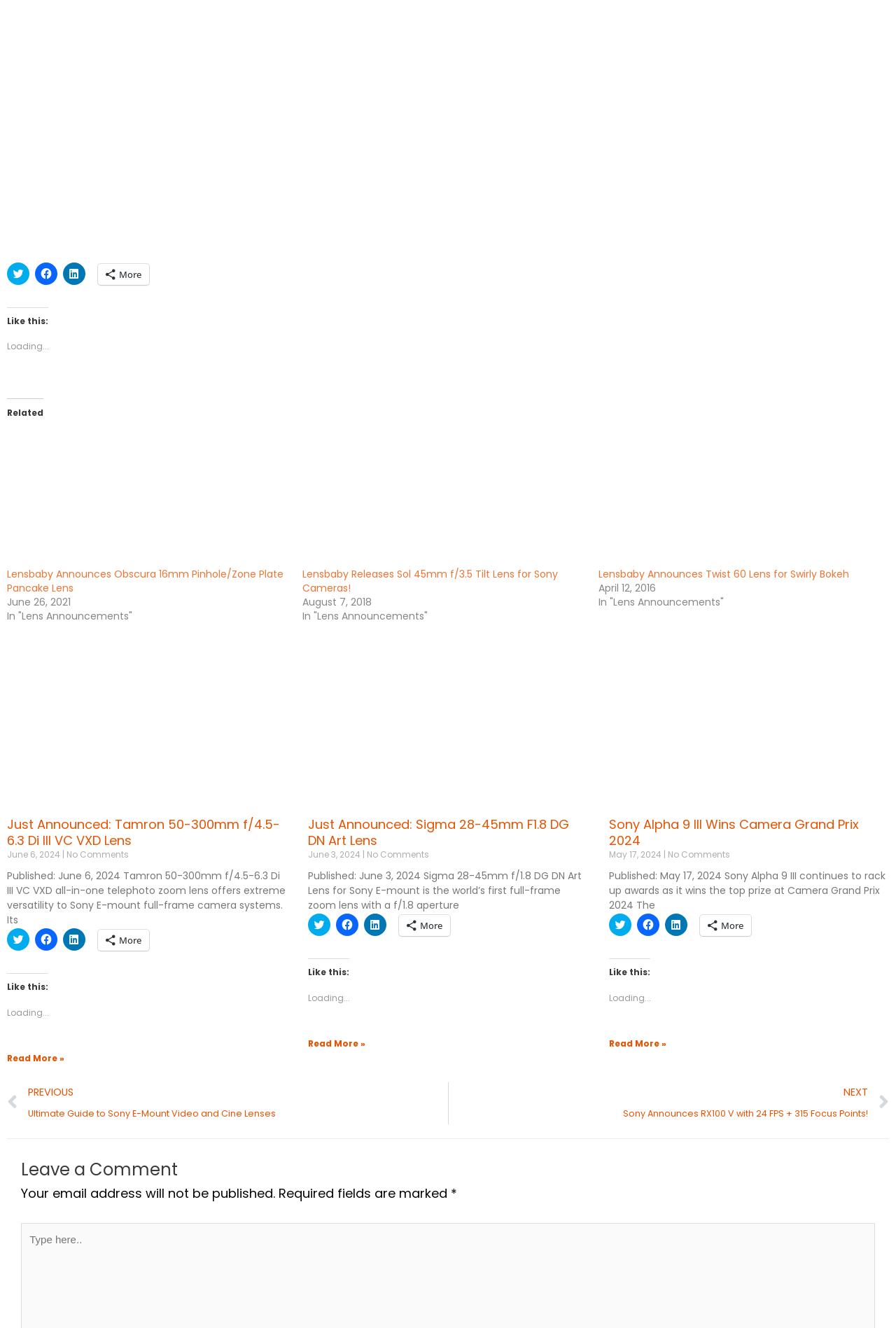What type of content is on this webpage?
Examine the image closely and answer the question with as much detail as possible.

Based on the webpage, I can see multiple headings and links related to lens announcements, such as 'Lensbaby Announces Obscura 16mm Pinhole/Zone Plate Pancake Lens' and 'Just Announced: Tamron 50-300mm f/4.5-6.3 Di III VC VXD Lens'. This suggests that the webpage is dedicated to sharing news and information about lens announcements.